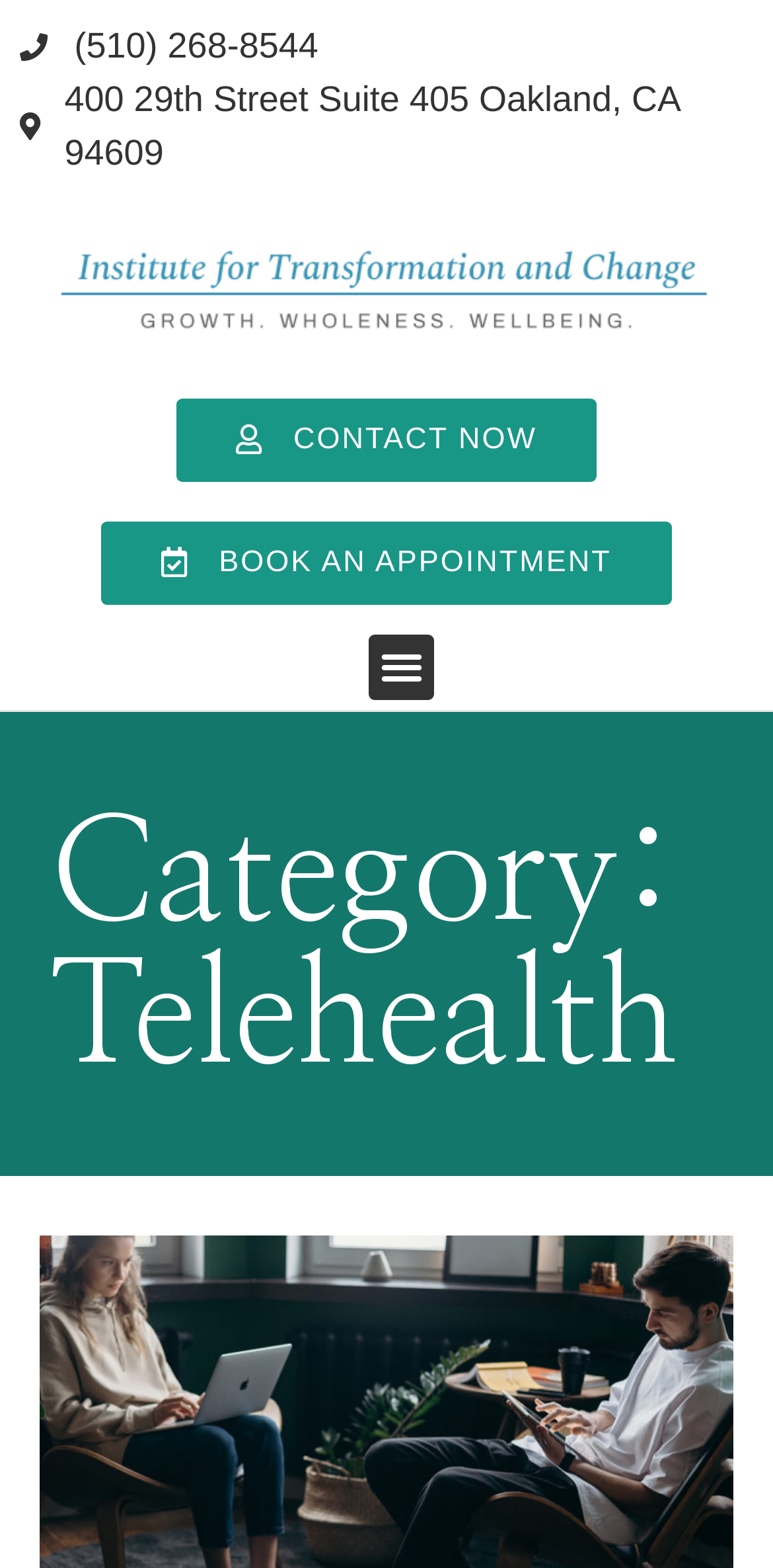Using the description: "Menu", identify the bounding box of the corresponding UI element in the screenshot.

[0.477, 0.404, 0.562, 0.446]